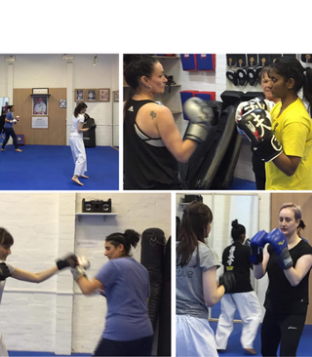Give a concise answer of one word or phrase to the question: 
What is the environment of the Jissenkai Japanese Kickboxing Dojo?

Inspiring and dedicated